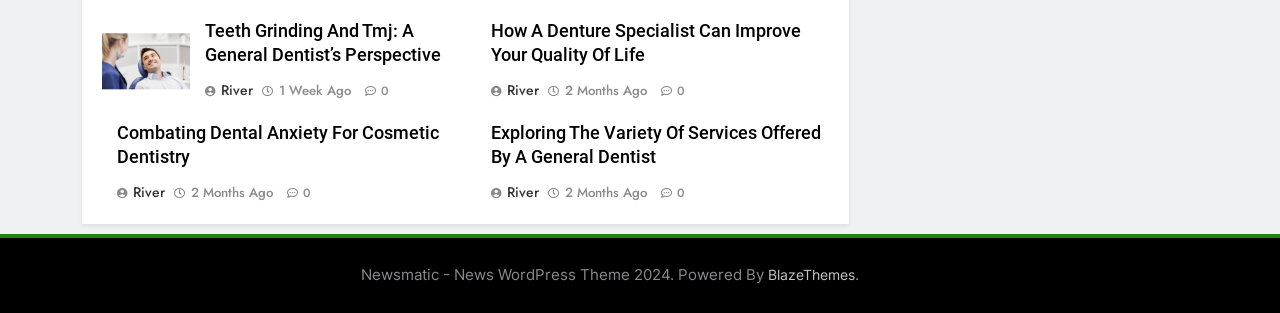How many articles are on this webpage?
Using the image, give a concise answer in the form of a single word or short phrase.

4